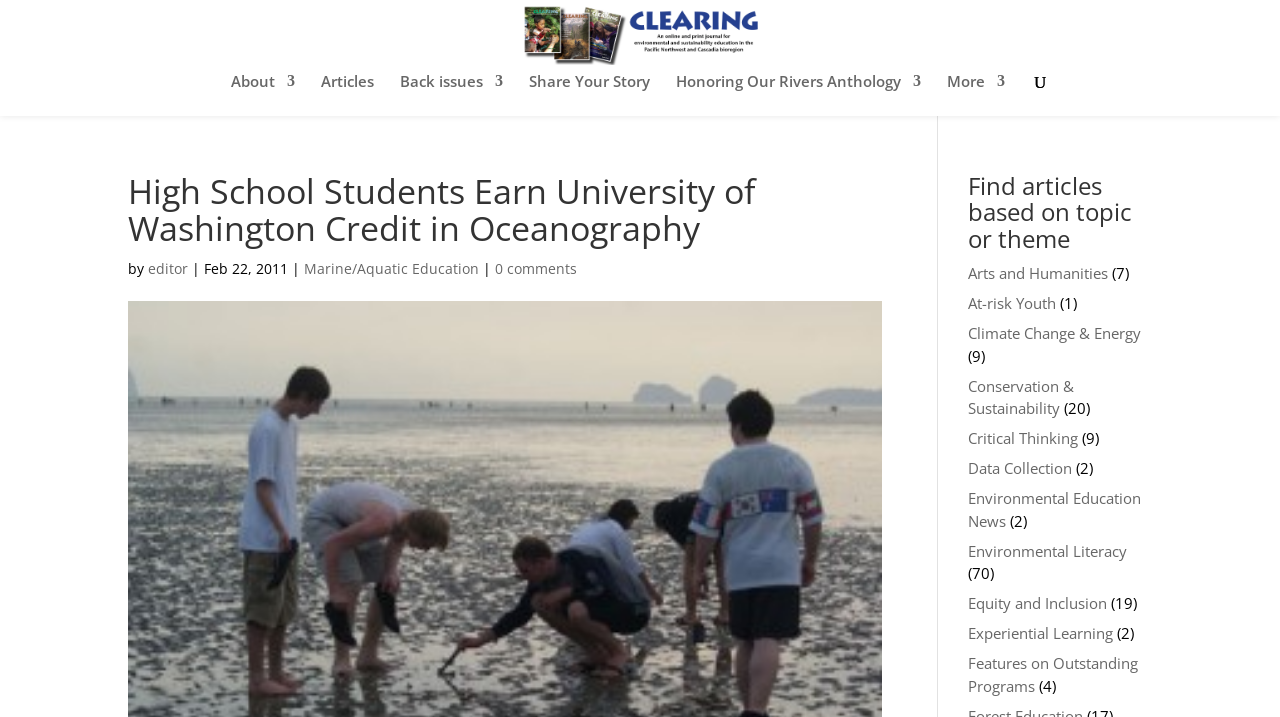Based on the image, please respond to the question with as much detail as possible:
How many articles are related to Environmental Literacy?

The number of articles related to Environmental Literacy can be found in the list of topics, where it says 'Environmental Literacy (70)'.